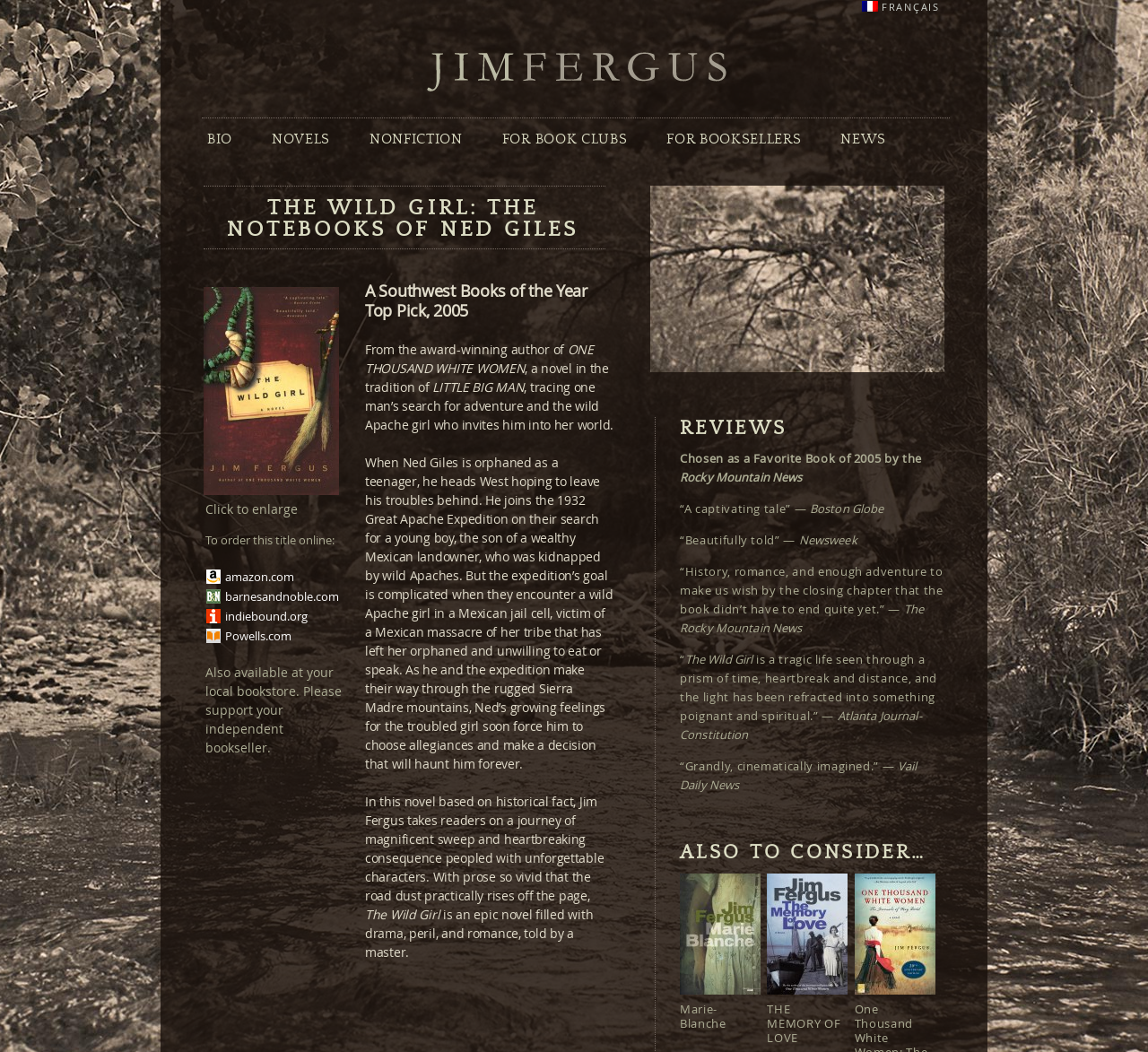Please find the bounding box coordinates of the element's region to be clicked to carry out this instruction: "Explore the novel Marie Blanche".

[0.592, 0.83, 0.657, 0.945]